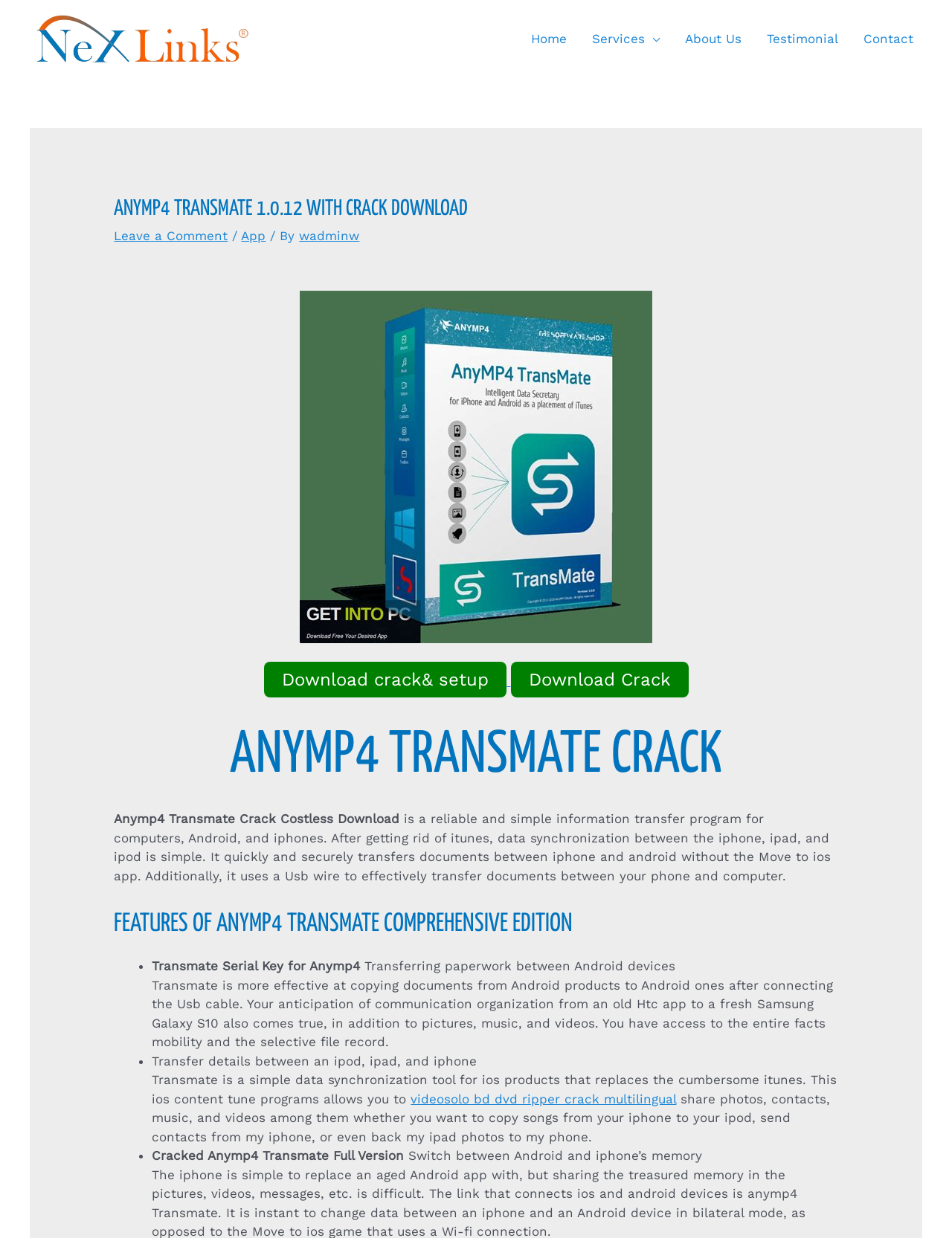Provide the bounding box coordinates of the UI element this sentence describes: "wadminw".

[0.314, 0.184, 0.378, 0.196]